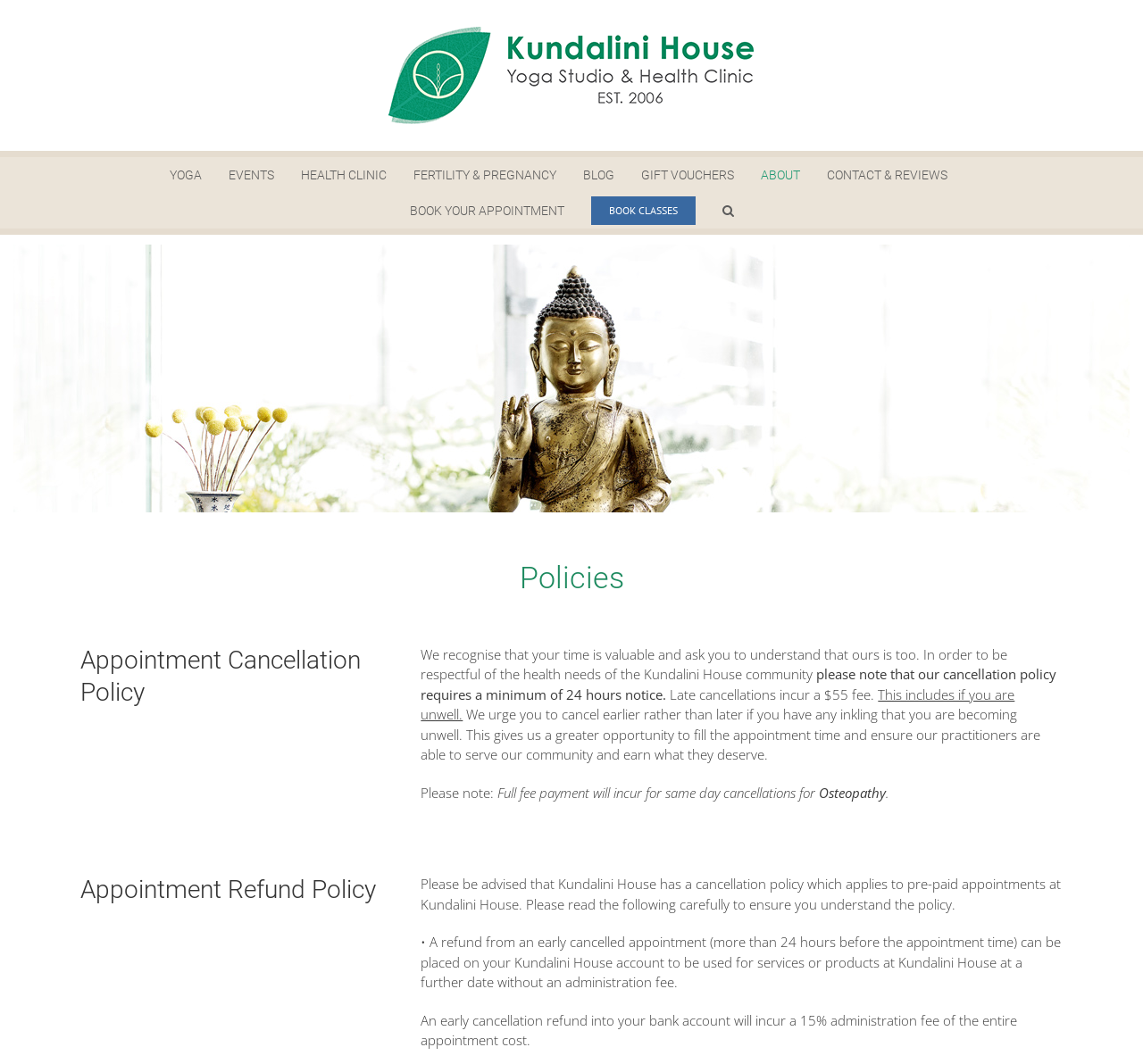Answer succinctly with a single word or phrase:
How many links are in the main menu?

9